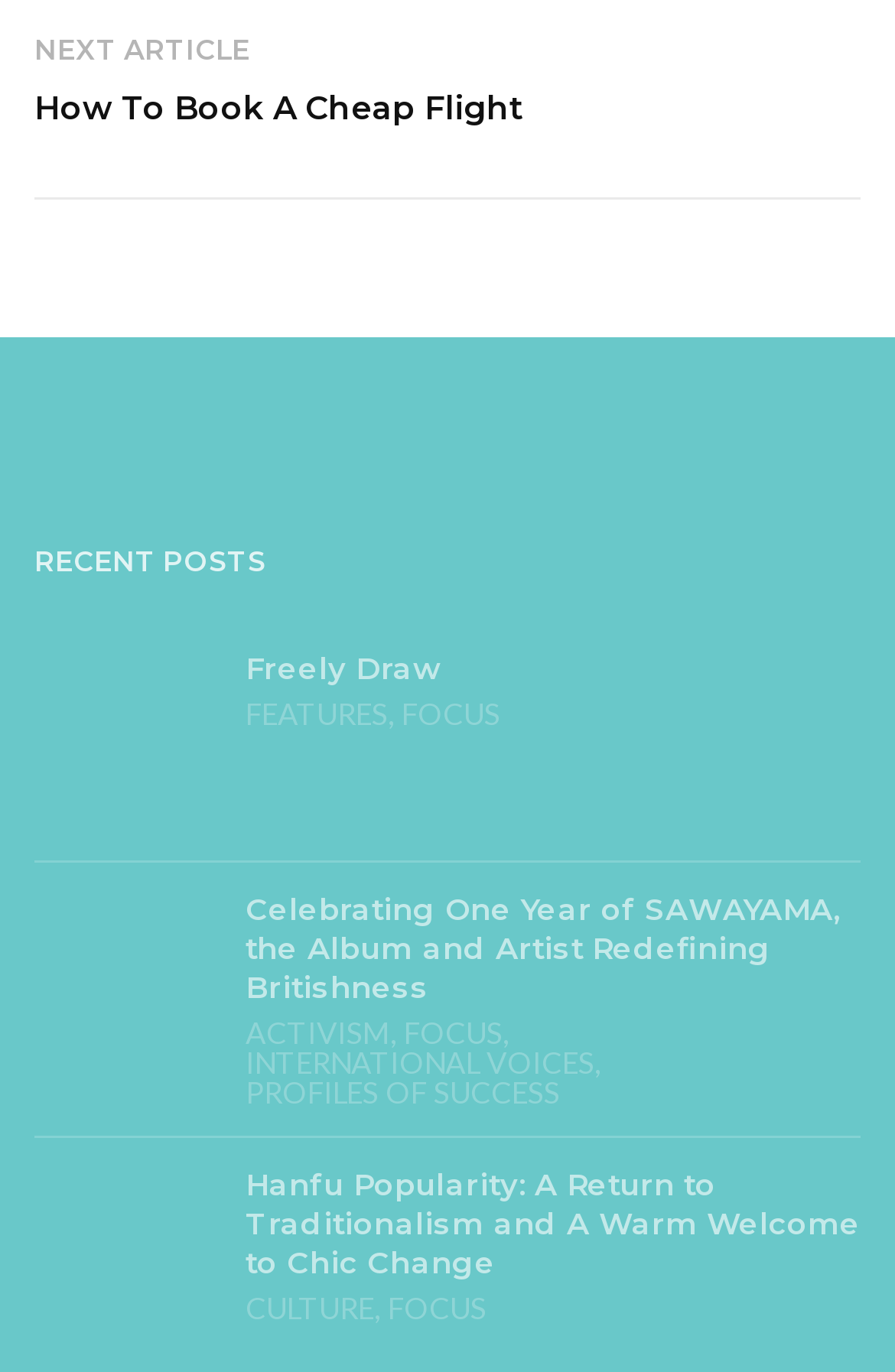How many commas are there in the RECENT POSTS section?
Provide a detailed answer to the question using information from the image.

I counted the number of commas in the RECENT POSTS section, which are after 'FEATURES', 'ACTIVISM', and 'INTERNATIONAL VOICES'.